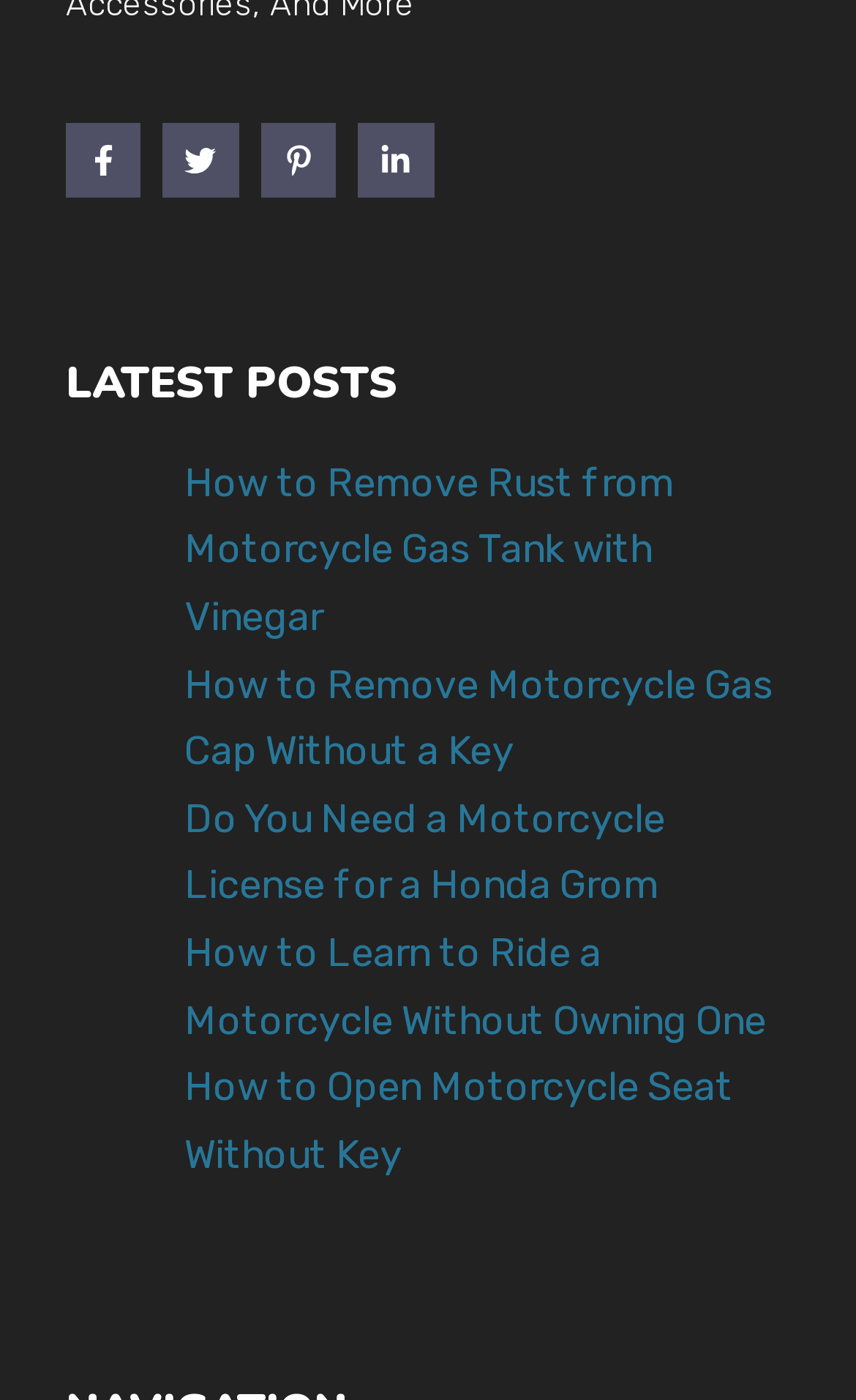Where is the 'LATEST POSTS' heading located?
Based on the image, answer the question with as much detail as possible.

By examining the bounding box coordinates, I found that the 'LATEST POSTS' heading has a y1 coordinate of 0.251, which is above the y1 coordinates of the post links, indicating that it is located above the post links.